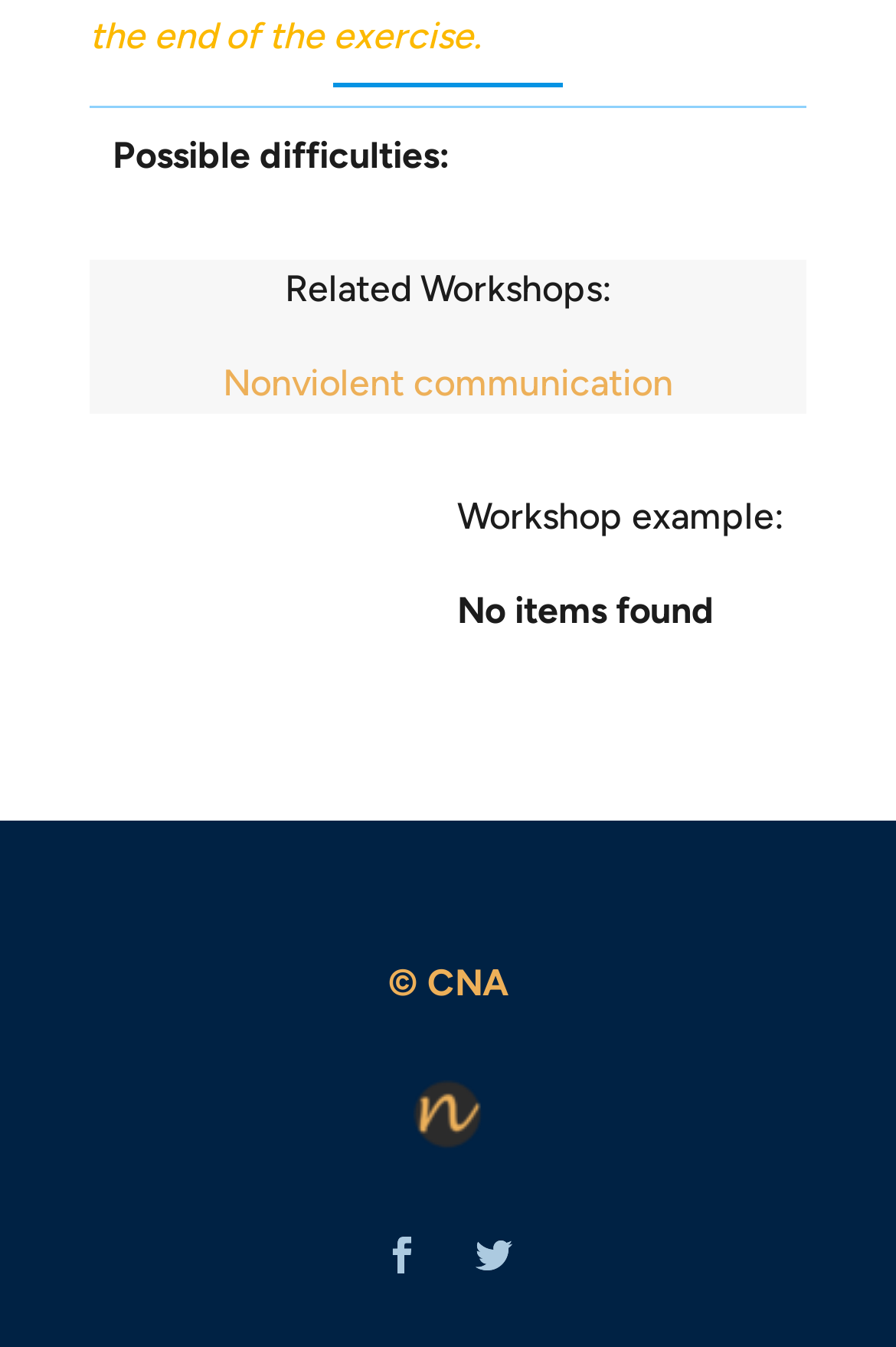Find the bounding box coordinates for the HTML element described as: "© CNA". The coordinates should consist of four float values between 0 and 1, i.e., [left, top, right, bottom].

[0.433, 0.713, 0.567, 0.745]